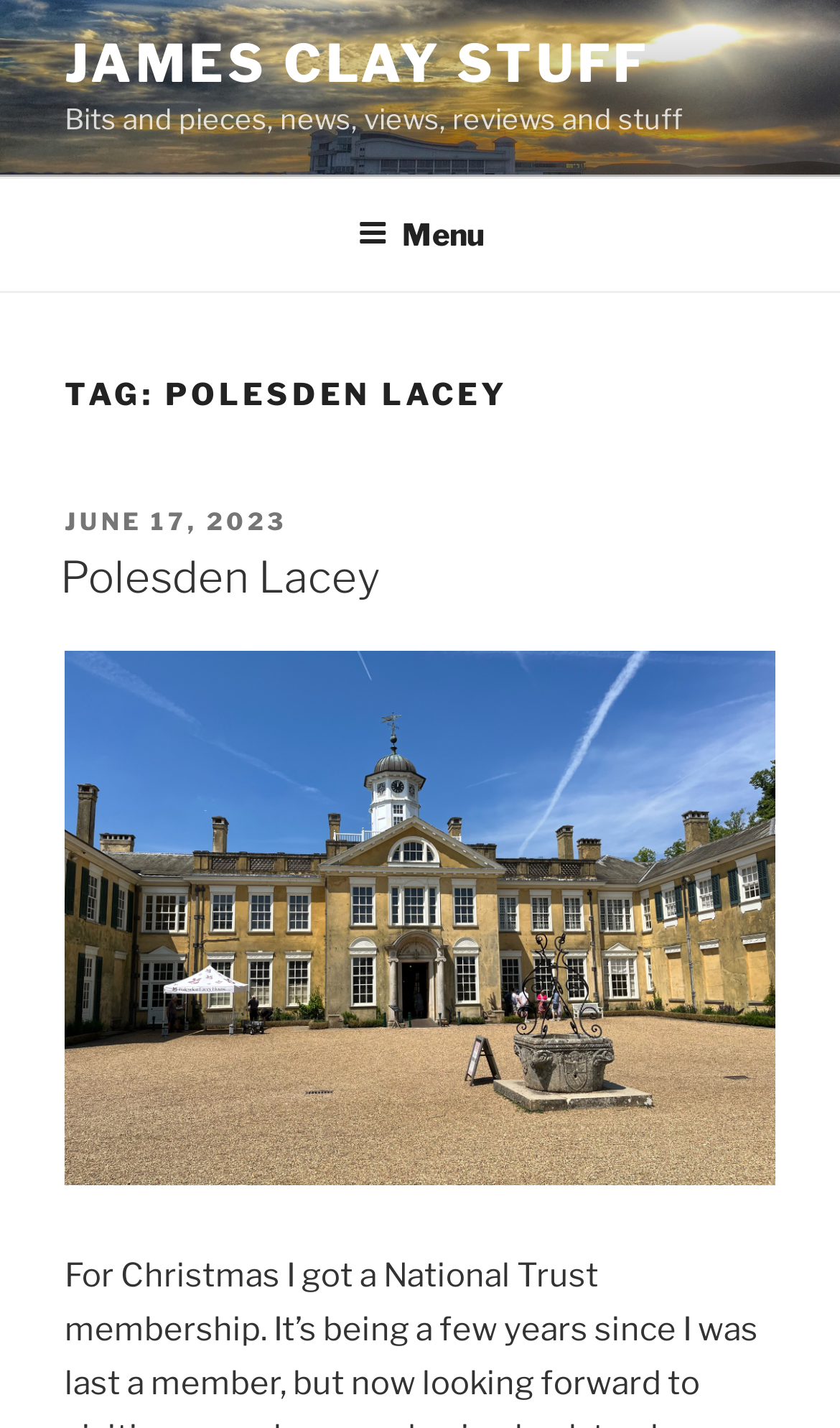What is the name of the blog?
Please give a well-detailed answer to the question.

The name of the blog can be found at the top of the webpage, where it says 'JAMES CLAY STUFF' in a link format.